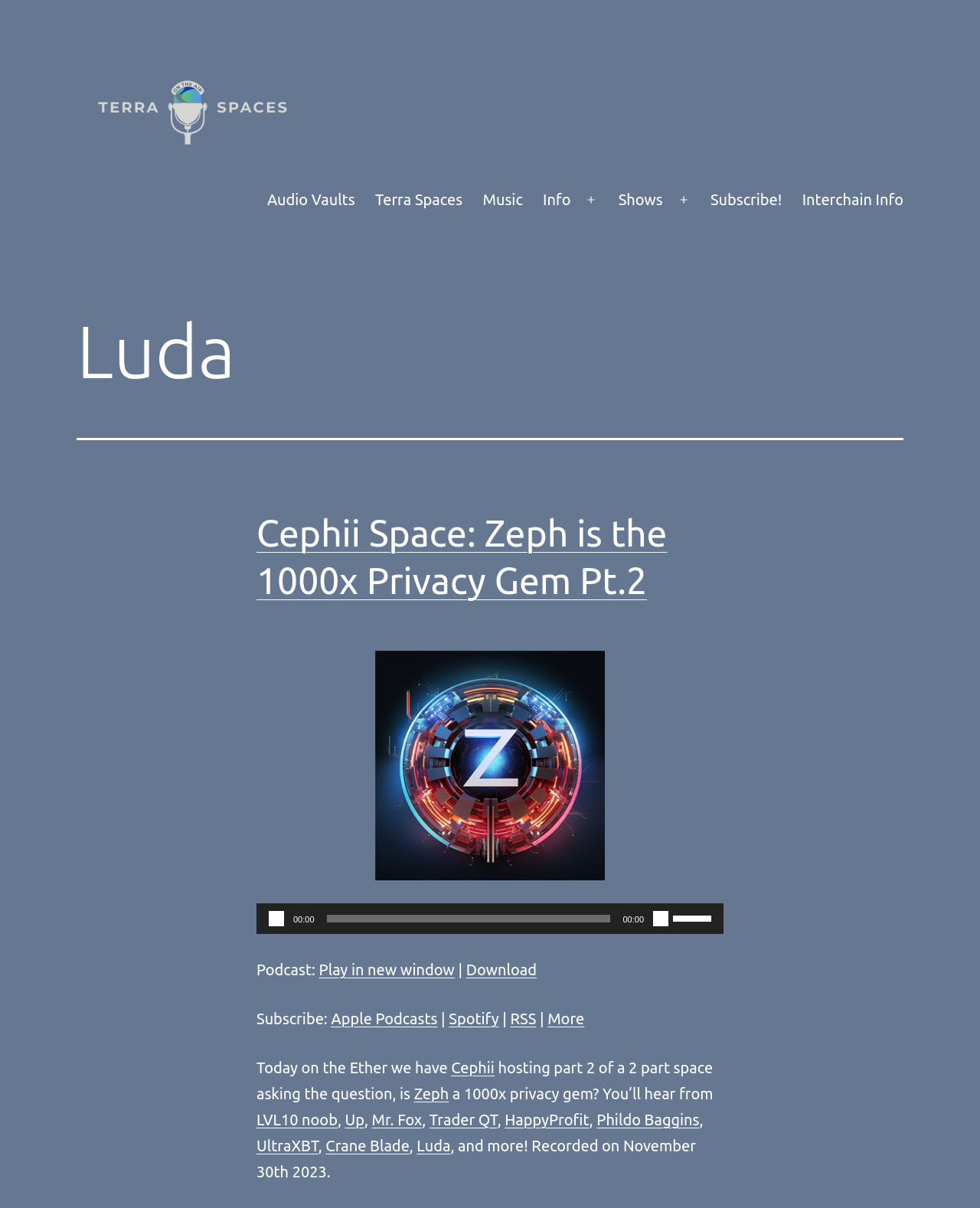Please provide a comprehensive response to the question below by analyzing the image: 
What is the name of the podcast?

I inferred this answer by looking at the webpage structure and finding the 'Podcast:' label, which is followed by a link 'Play in new window' and other podcast-related links, indicating that the podcast name is 'The Ether'.